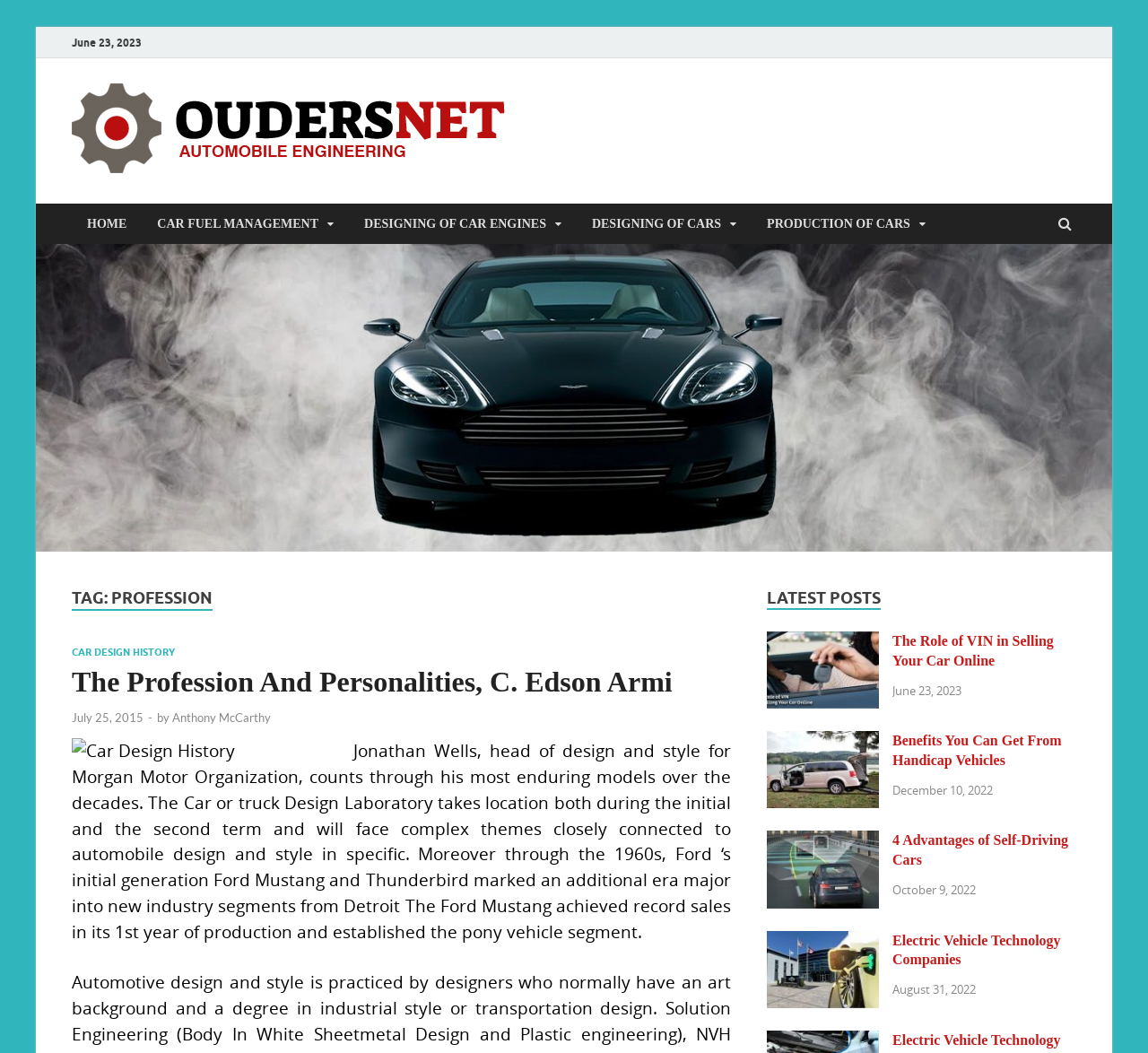What is the name of the person mentioned in the article?
Can you provide an in-depth and detailed response to the question?

In the article section, there is a link 'The Profession And Personalities, C. Edson Armi' followed by a text 'by Anthony McCarthy', which indicates that Anthony McCarthy is the person mentioned in the article.